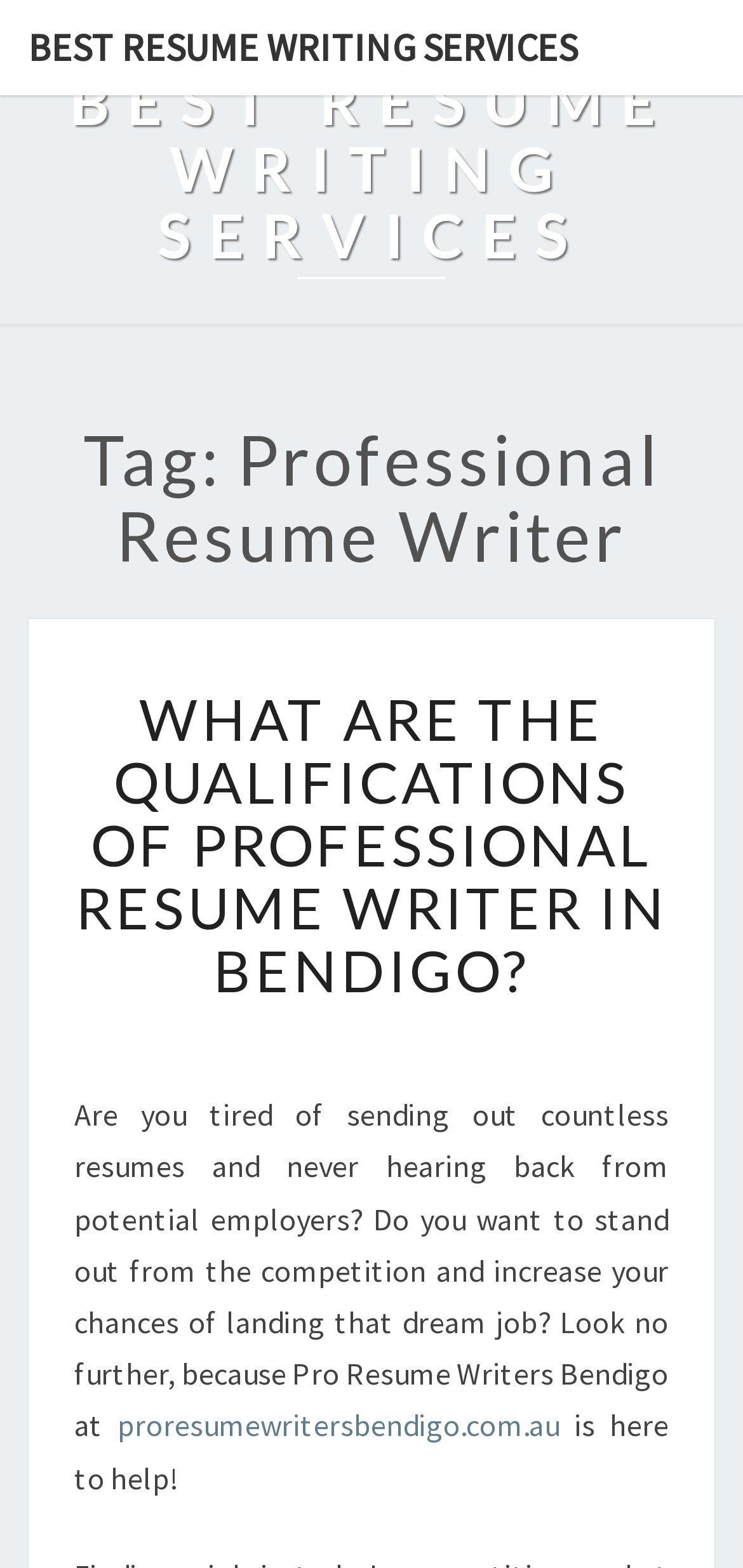Write an elaborate caption that captures the essence of the webpage.

The webpage is about professional resume writing services. At the top, there are two identical links with the text "BEST RESUME WRITING SERVICES", one positioned at the very top and the other slightly below it. 

Below these links, there is a heading that reads "Tag: Professional Resume Writer". Under this heading, there is a section with a header that contains a question "WHAT ARE THE QUALIFICATIONS OF PROFESSIONAL RESUME WRITER IN BENDIGO?" which is also a link. 

Inside this section, there is a paragraph of text that starts with "Are you tired of sending out countless resumes and never hearing back from potential employers?" and continues to describe the benefits of using a professional resume writing service. The text also mentions a specific company, "Pro Resume Writers Bendigo", which is a link to their website. The paragraph ends with the phrase "is here to help!".